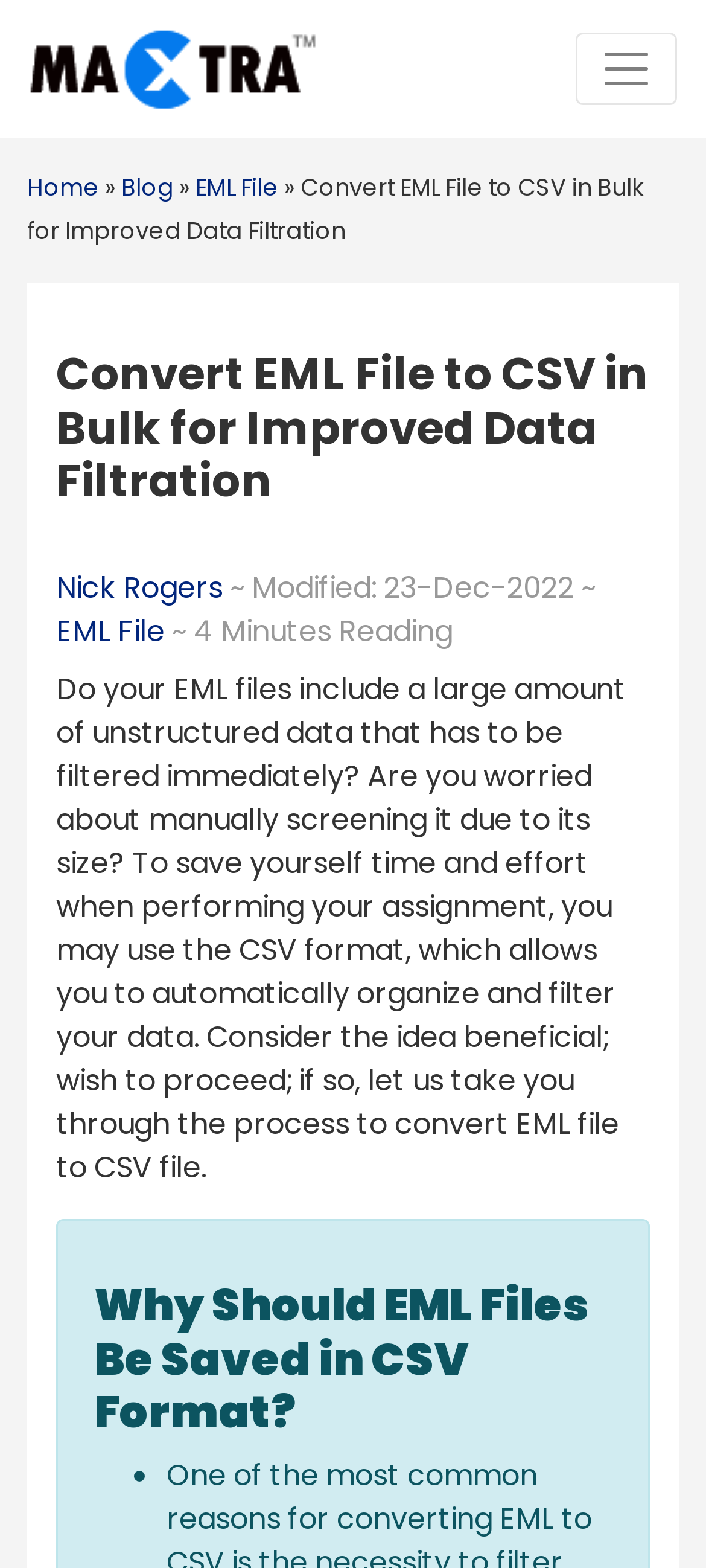Use the information in the screenshot to answer the question comprehensively: What is the purpose of this webpage?

Based on the webpage content, it appears that the purpose of this webpage is to provide a method for converting EML files to CSV format in bulk, making it easier to filter and organize data.